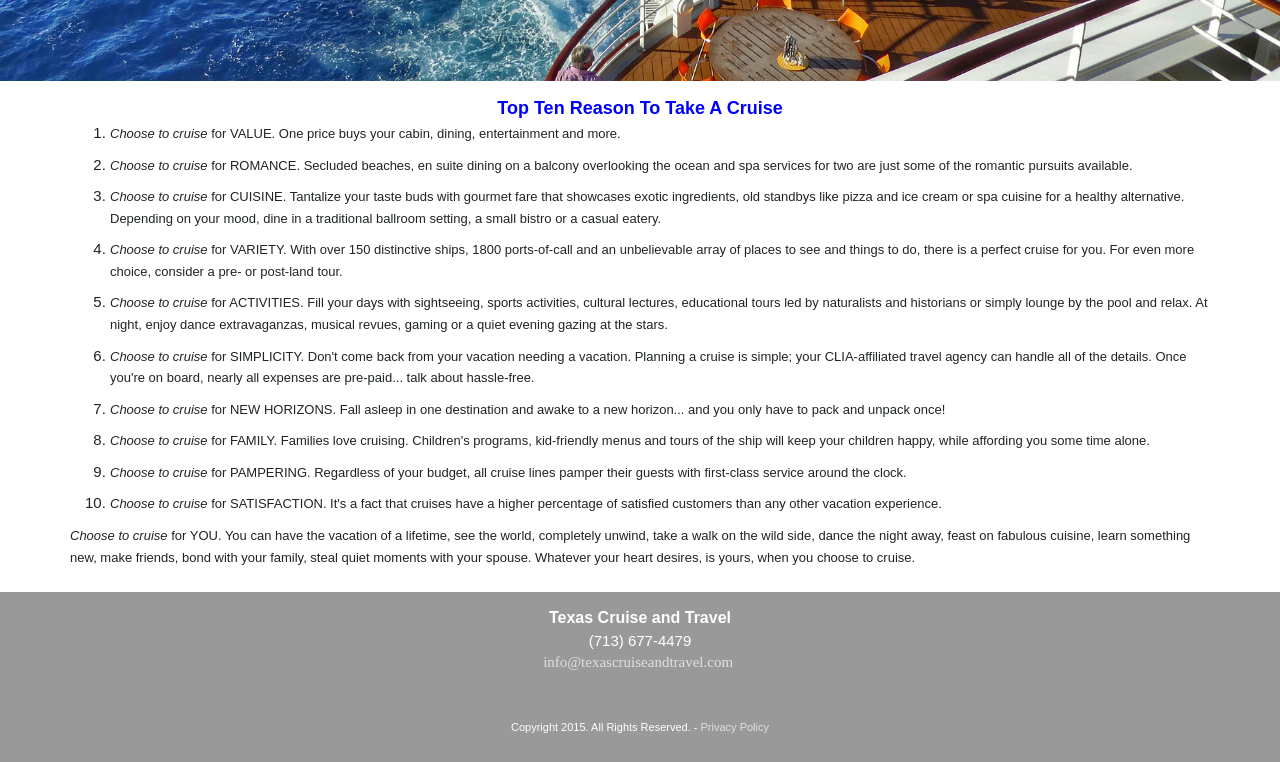Identify the bounding box coordinates of the HTML element based on this description: "Privacy Policy".

[0.547, 0.946, 0.601, 0.962]